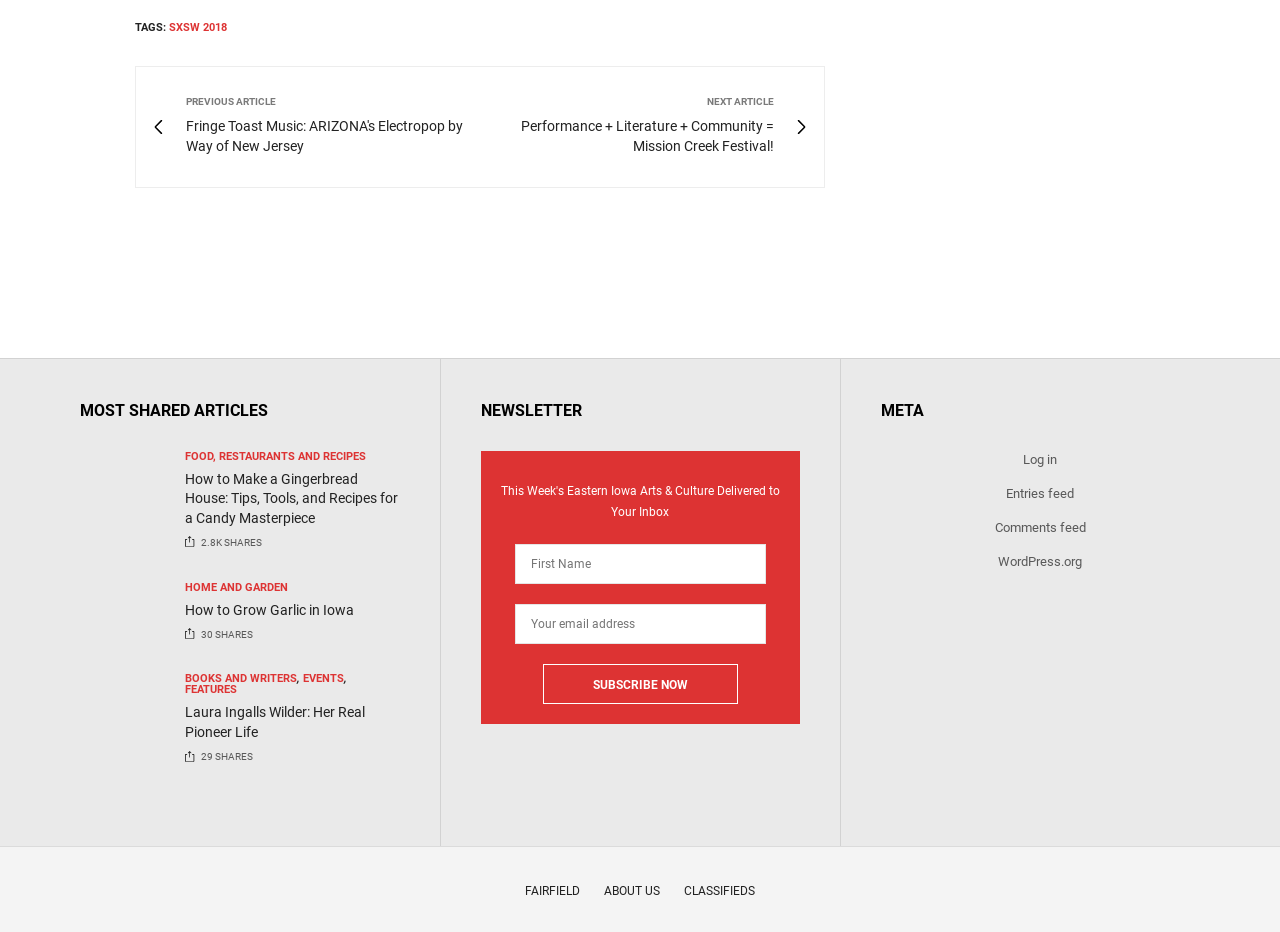What is the category of the article 'How to Make a Gingerbread House: Tips, Tools, and Recipes for a Candy Masterpiece'?
Please provide a detailed and thorough answer to the question.

I found the article 'How to Make a Gingerbread House: Tips, Tools, and Recipes for a Candy Masterpiece' in the webpage, and its category is mentioned as 'FOOD, RESTAURANTS AND RECIPES'.